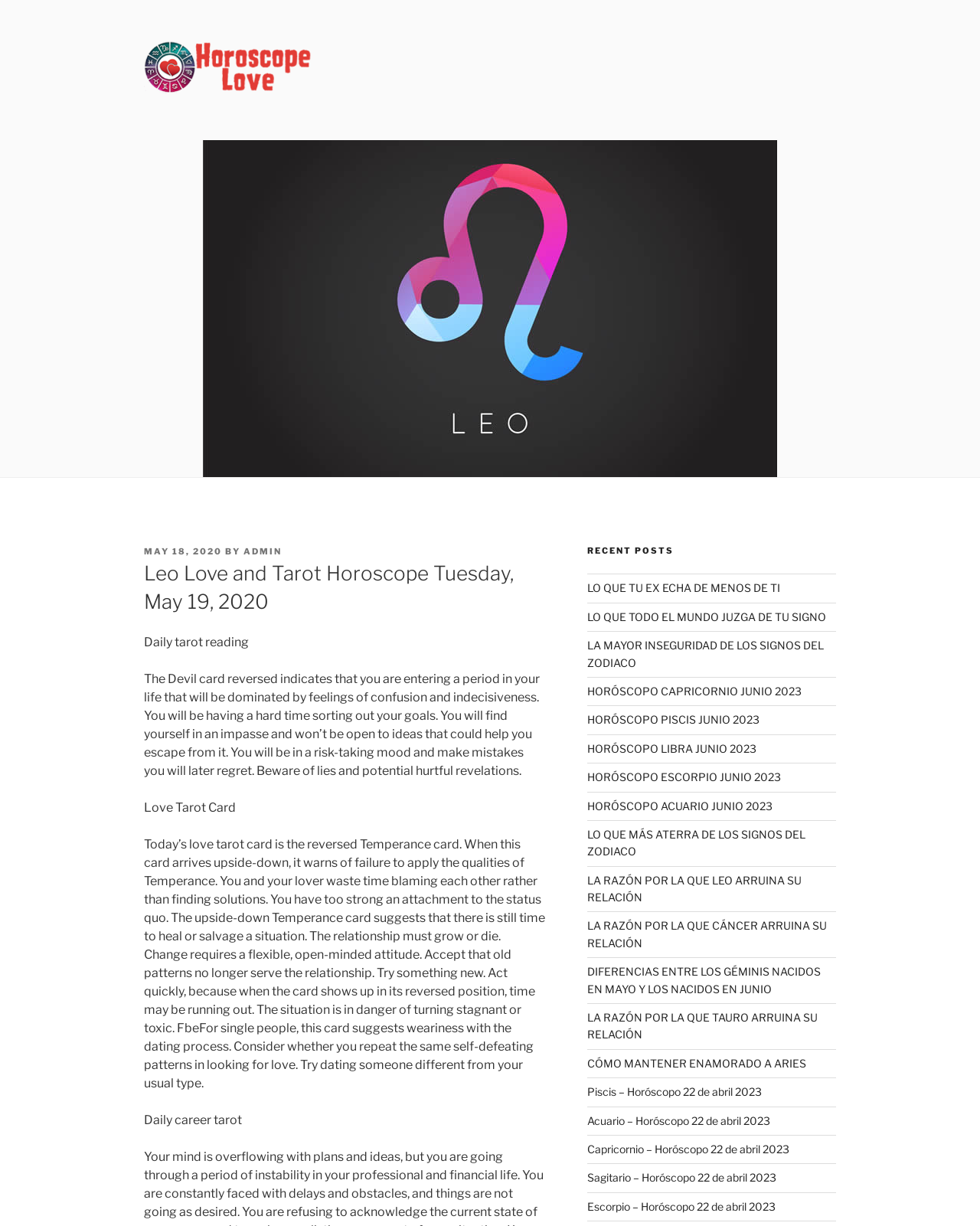Provide an in-depth caption for the elements present on the webpage.

This webpage is a horoscope webpage, specifically focused on love and tarot readings. At the top, there is a header section with a link to "Love Horoscope" and an image with the same label. Below this, there is a section with the title "Daily Love Horoscope" and a subheading "POSTED ON MAY 18, 2020 BY ADMIN". 

The main content of the webpage is divided into three sections: daily tarot reading, love tarot card, and daily career tarot. The daily tarot reading section discusses the reversed Devil card, indicating a period of confusion and indecisiveness. The love tarot card section talks about the reversed Temperance card, warning of failure to apply the qualities of Temperance in relationships. The daily career tarot section does not have a specific description.

On the right side of the webpage, there is a section titled "RECENT POSTS" with multiple links to various horoscope-related articles, including ones about zodiac signs, relationships, and career advice.